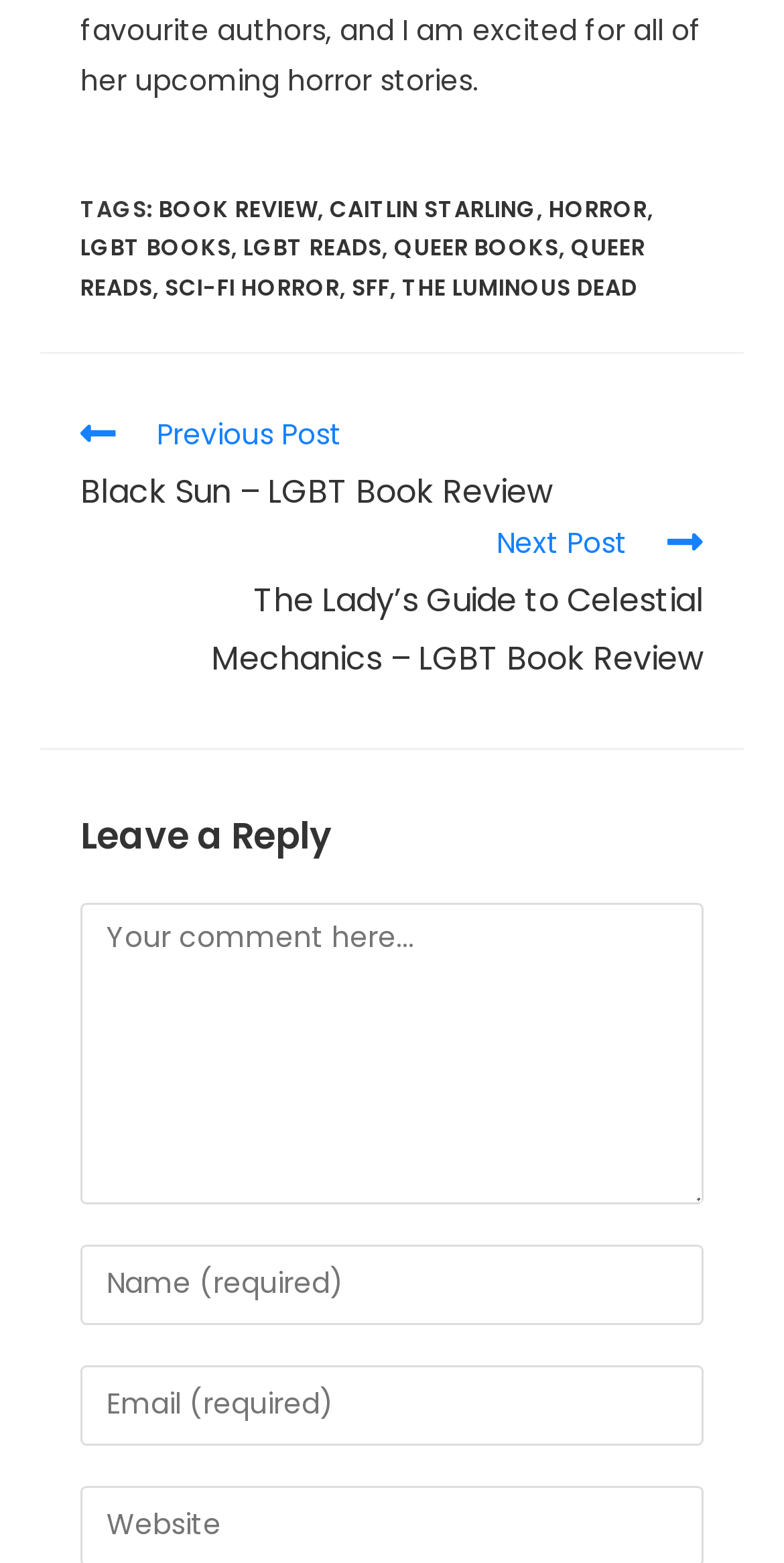Please give a succinct answer to the question in one word or phrase:
What is the category of the book review?

LGBT Book Review